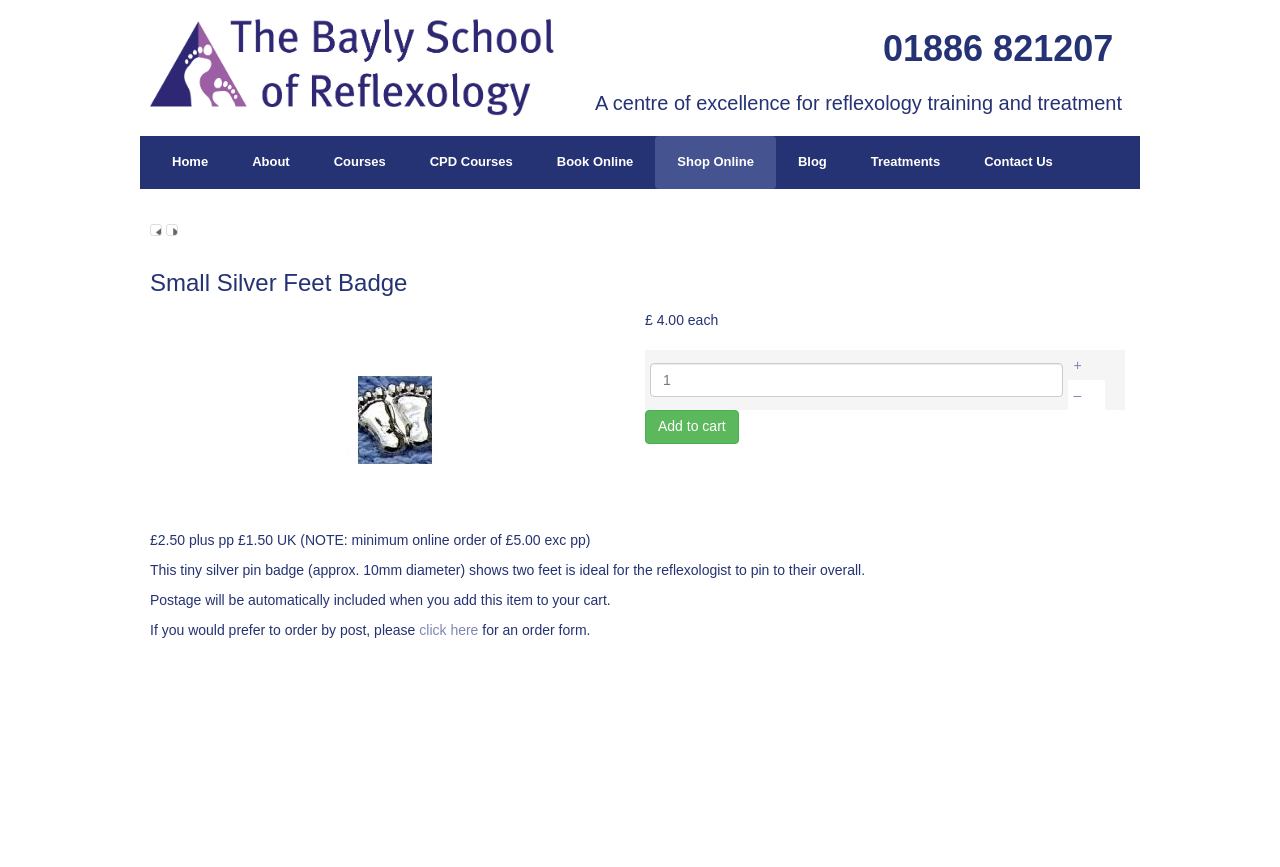Please locate the bounding box coordinates of the element's region that needs to be clicked to follow the instruction: "Go to Home". The bounding box coordinates should be provided as four float numbers between 0 and 1, i.e., [left, top, right, bottom].

[0.117, 0.157, 0.18, 0.217]